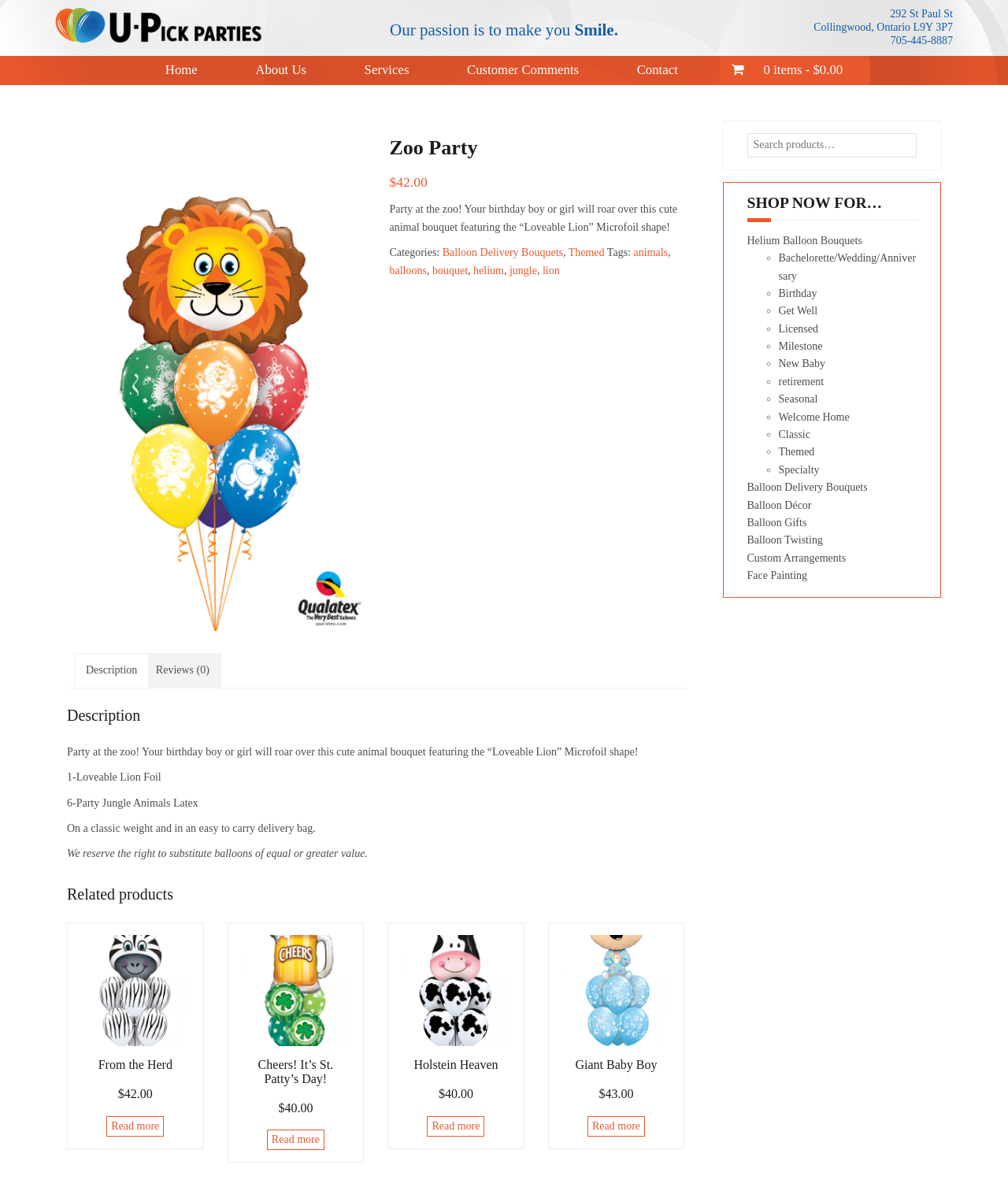Carefully examine the image and provide an in-depth answer to the question: What is the location of the party supply store?

The location of the party supply store can be found in the top section of the webpage, where the address '292 St Paul St, Collingwood, Ontario, L9Y 3P7' is listed.